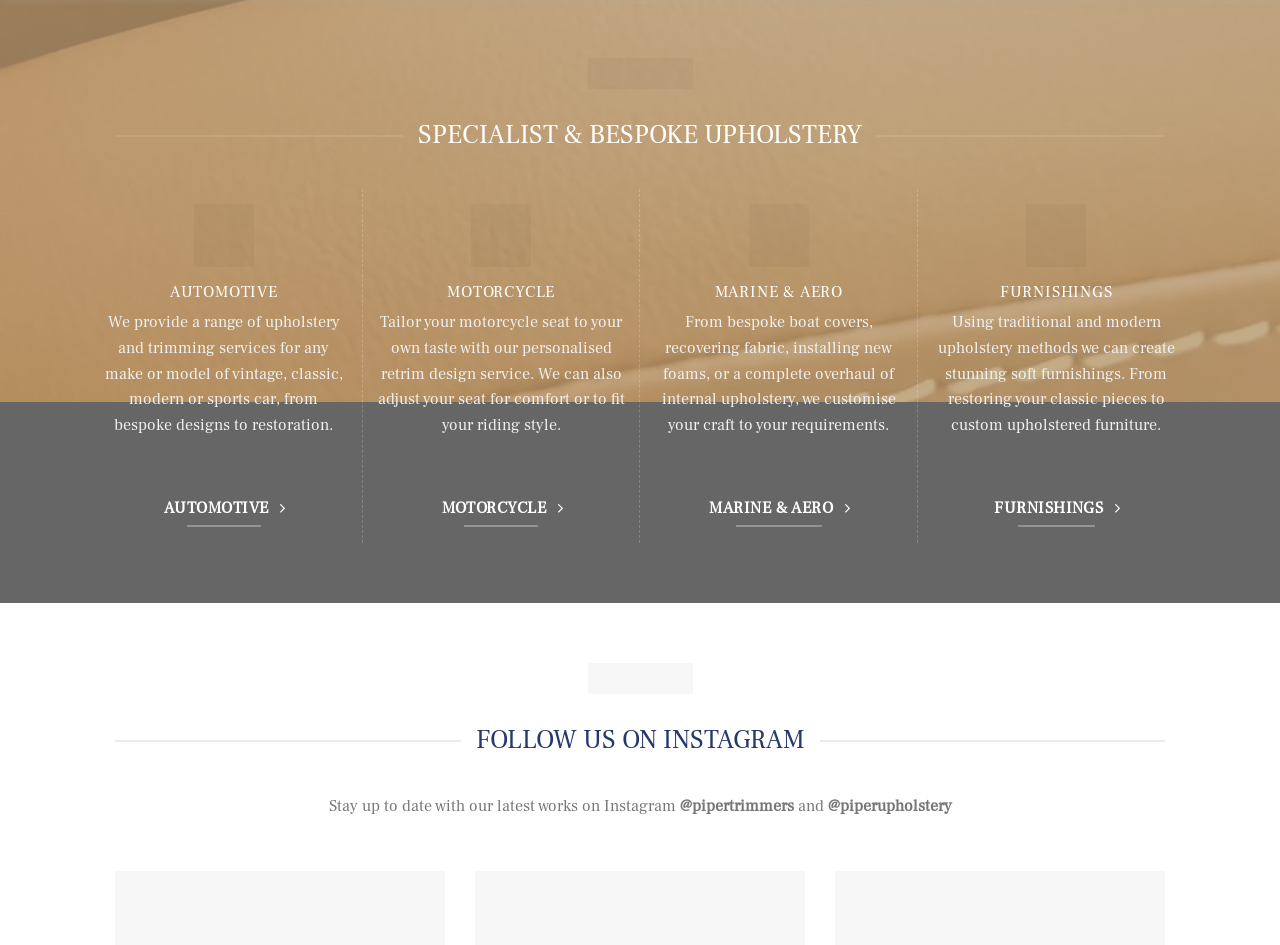Using the provided element description: "MARINE & AERO", determine the bounding box coordinates of the corresponding UI element in the screenshot.

[0.552, 0.518, 0.665, 0.559]